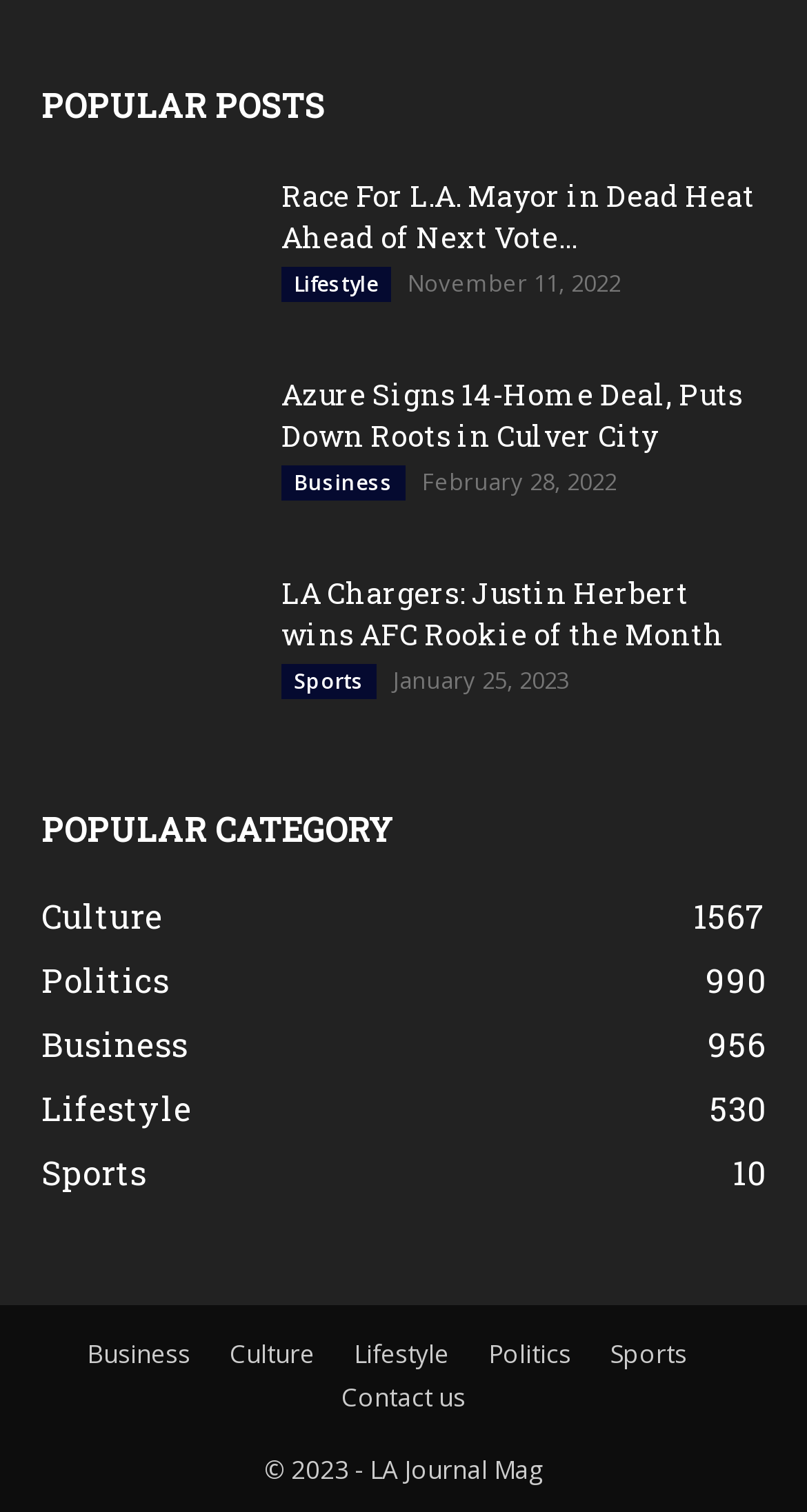Please specify the bounding box coordinates of the region to click in order to perform the following instruction: "Click on the 'Race For L.A. Mayor in Dead Heat Ahead of Next Vote...' article".

[0.349, 0.117, 0.936, 0.17]